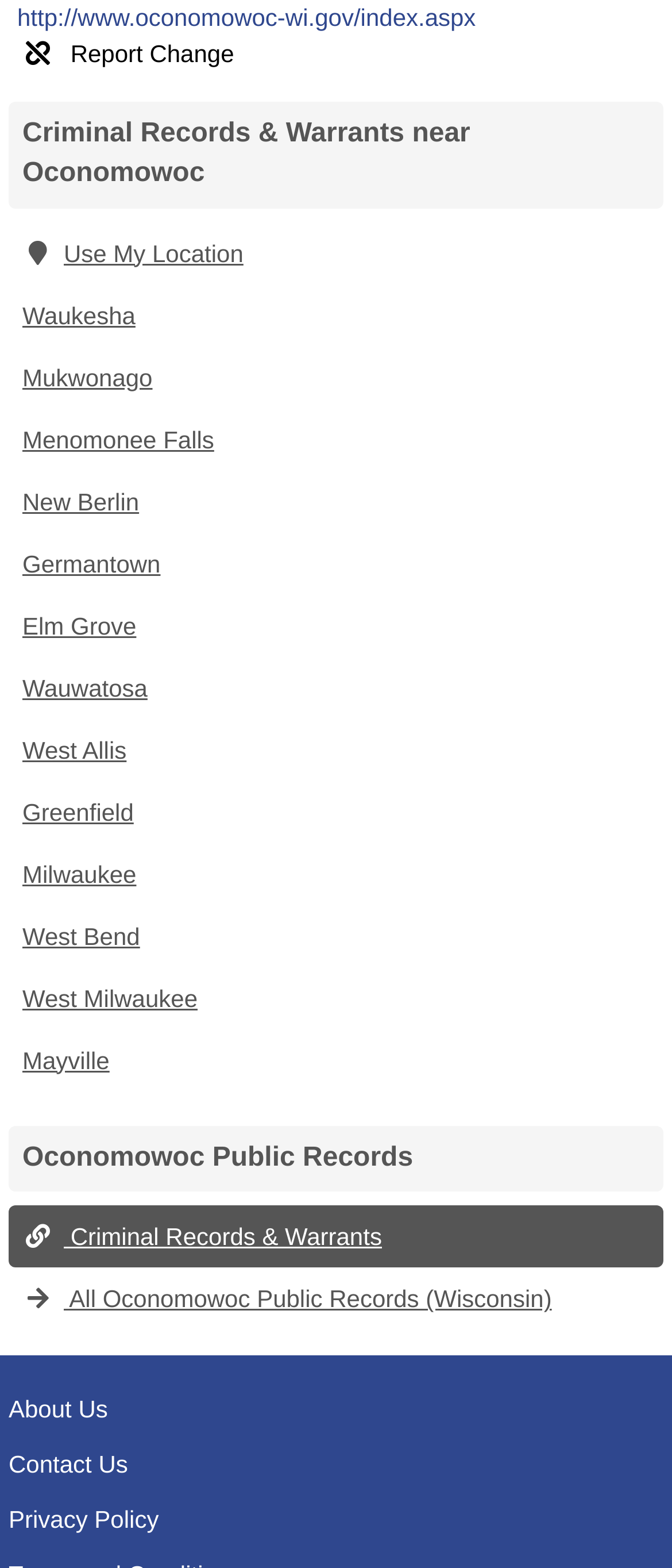Extract the bounding box coordinates for the UI element described by the text: "Criminal Records & Warrants". The coordinates should be in the form of [left, top, right, bottom] with values between 0 and 1.

[0.013, 0.769, 0.987, 0.809]